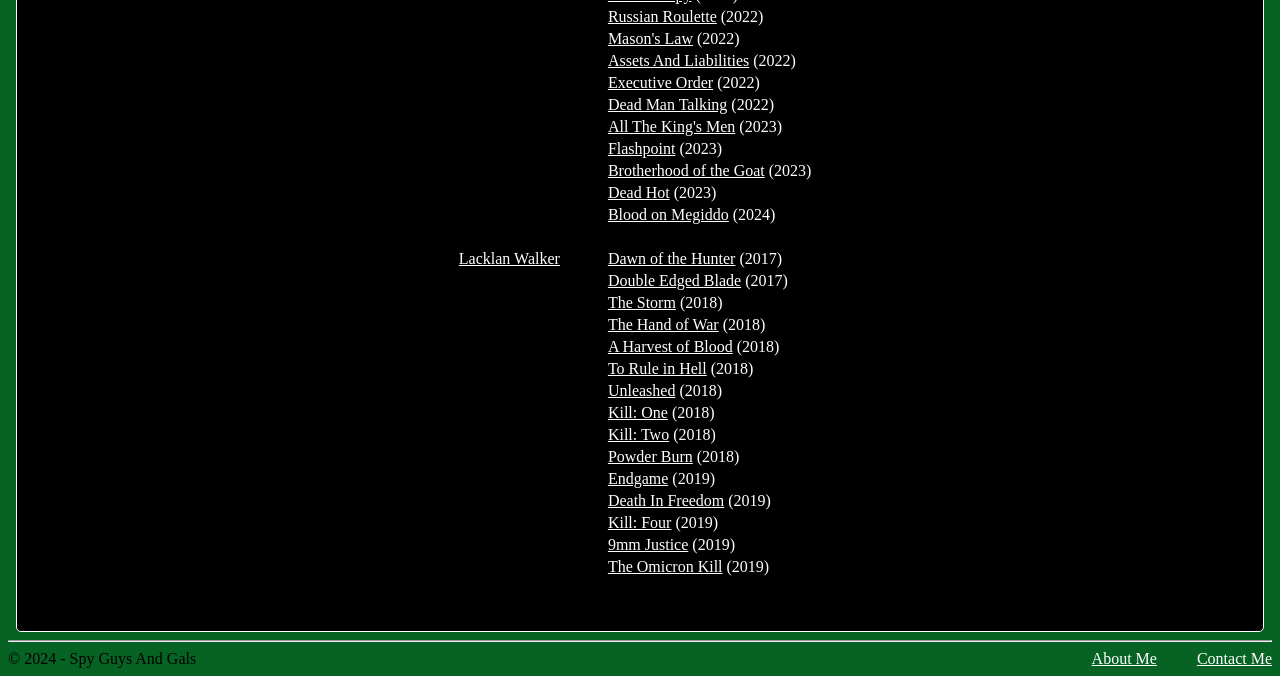Please determine the bounding box coordinates of the element to click in order to execute the following instruction: "View the 'Recommended Post'". The coordinates should be four float numbers between 0 and 1, specified as [left, top, right, bottom].

None